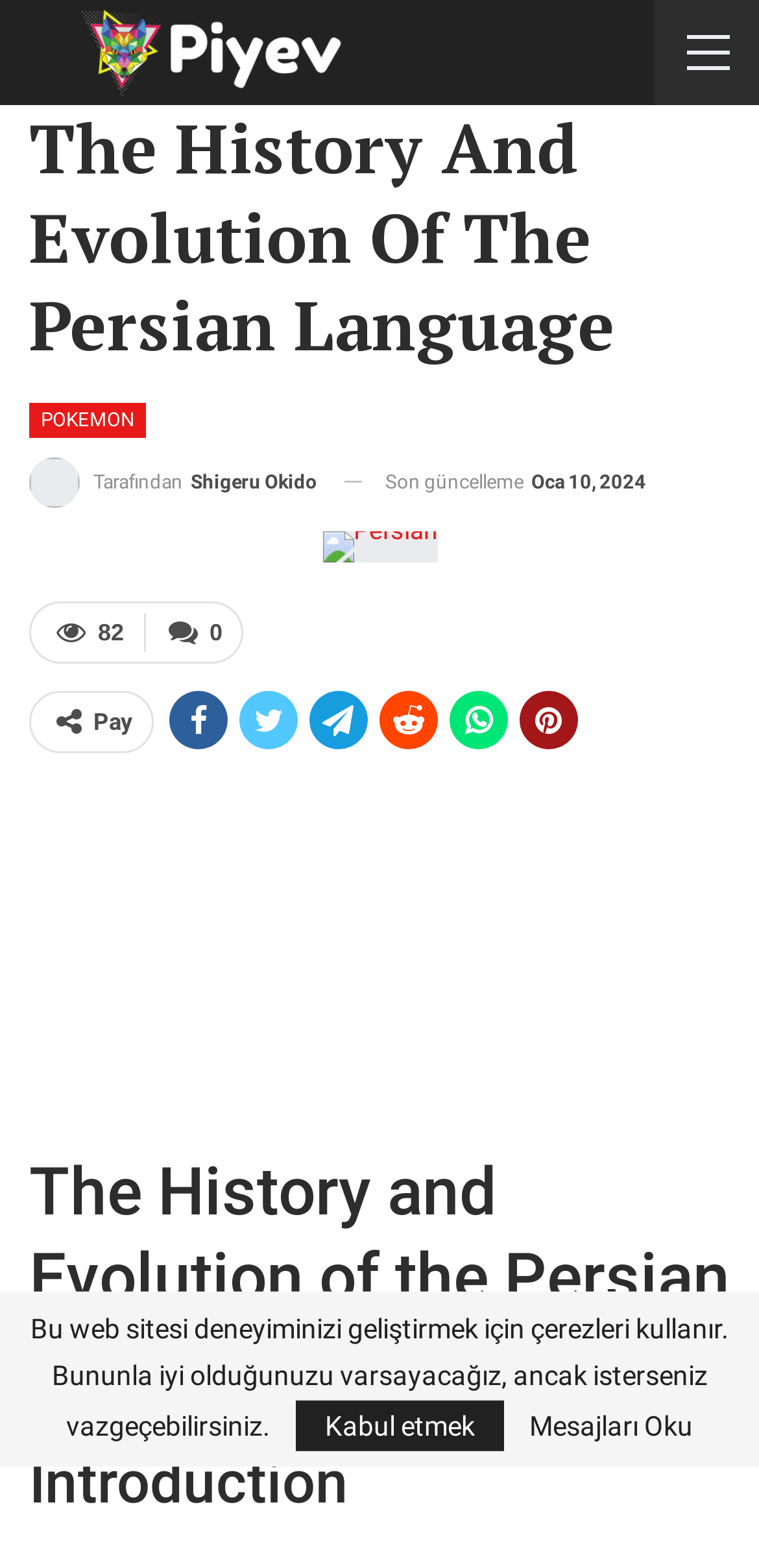Offer a meticulous description of the webpage's structure and content.

The webpage is about the history and evolution of the Persian language, also known as Farsi. At the top left, there is a logo image of "Piyev" and a heading that reads "The History And Evolution Of The Persian Language". Below the logo, there are two links, "POKEMON" and "Tarafından Shigeru Okido", which seem out of place in the context of the webpage.

To the right of these links, there is a time element with two static text elements, "Son güncelleme" and "Oca 10, 2024", indicating the last update date. Below this, there is a link to "Persian" accompanied by a small image, and another link with the text "0".

On the left side of the page, there is a static text element displaying the number "82", and below it, a static text element that reads "Pay". There are also several links with icons, including "\uf09a", "\uf099", "\uf1d8", "\uf281", "\uf232", and "\uf0d2", which may represent social media or sharing options.

Further down the page, there are two headings, "The History and Evolution of the Persian Language" and "Introduction", which suggest that the webpage will delve into the history and evolution of the Persian language.

At the bottom of the page, there is a static text element that informs users that the website uses cookies to enhance their experience, and provides two links, "Kabul etmek" (Accept) and "Mesajları Oku" (Read Messages), to manage cookie preferences.